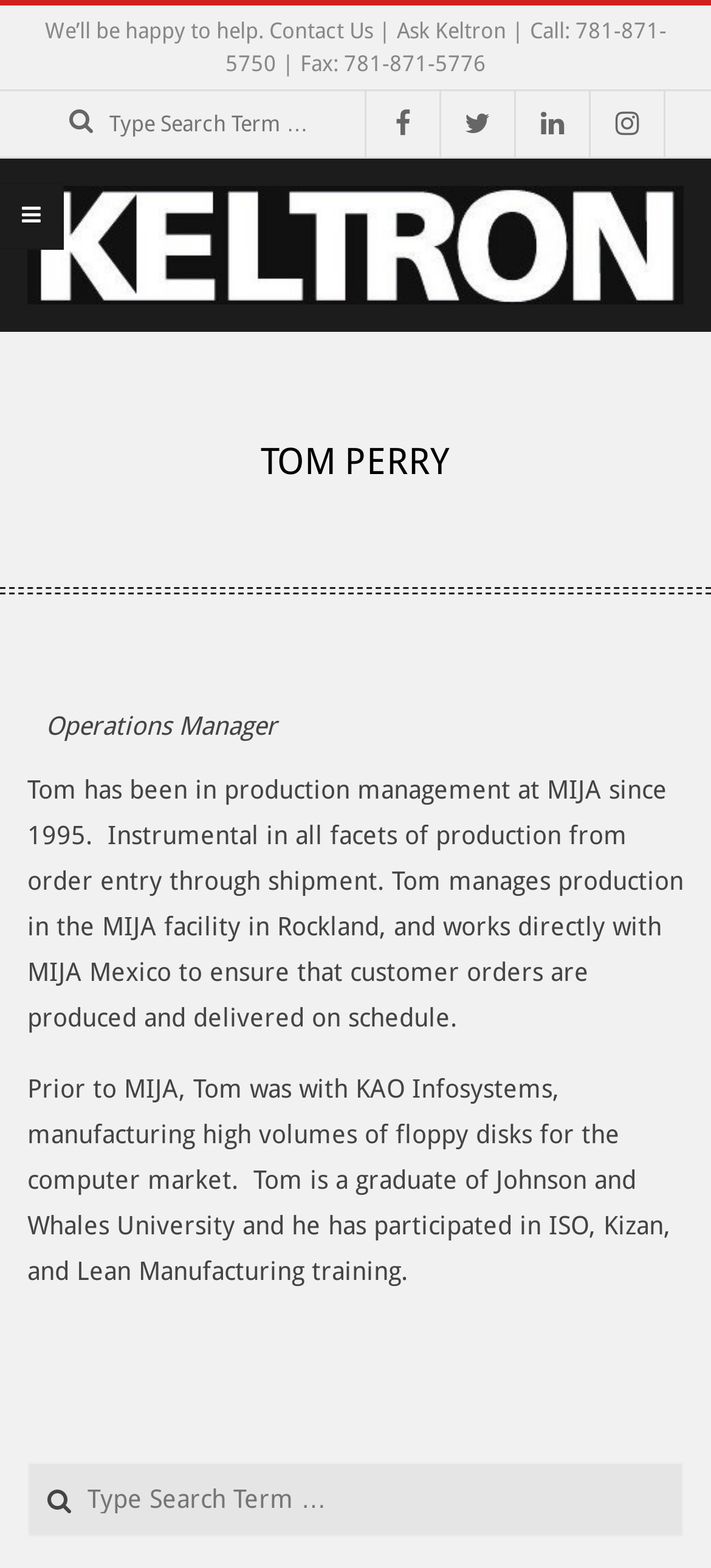Using the information shown in the image, answer the question with as much detail as possible: How many phone numbers are listed on the page?

I found this information by looking at the links on the page and counting the number of phone numbers listed, which is only one, 'Call: 781-871-5750'.